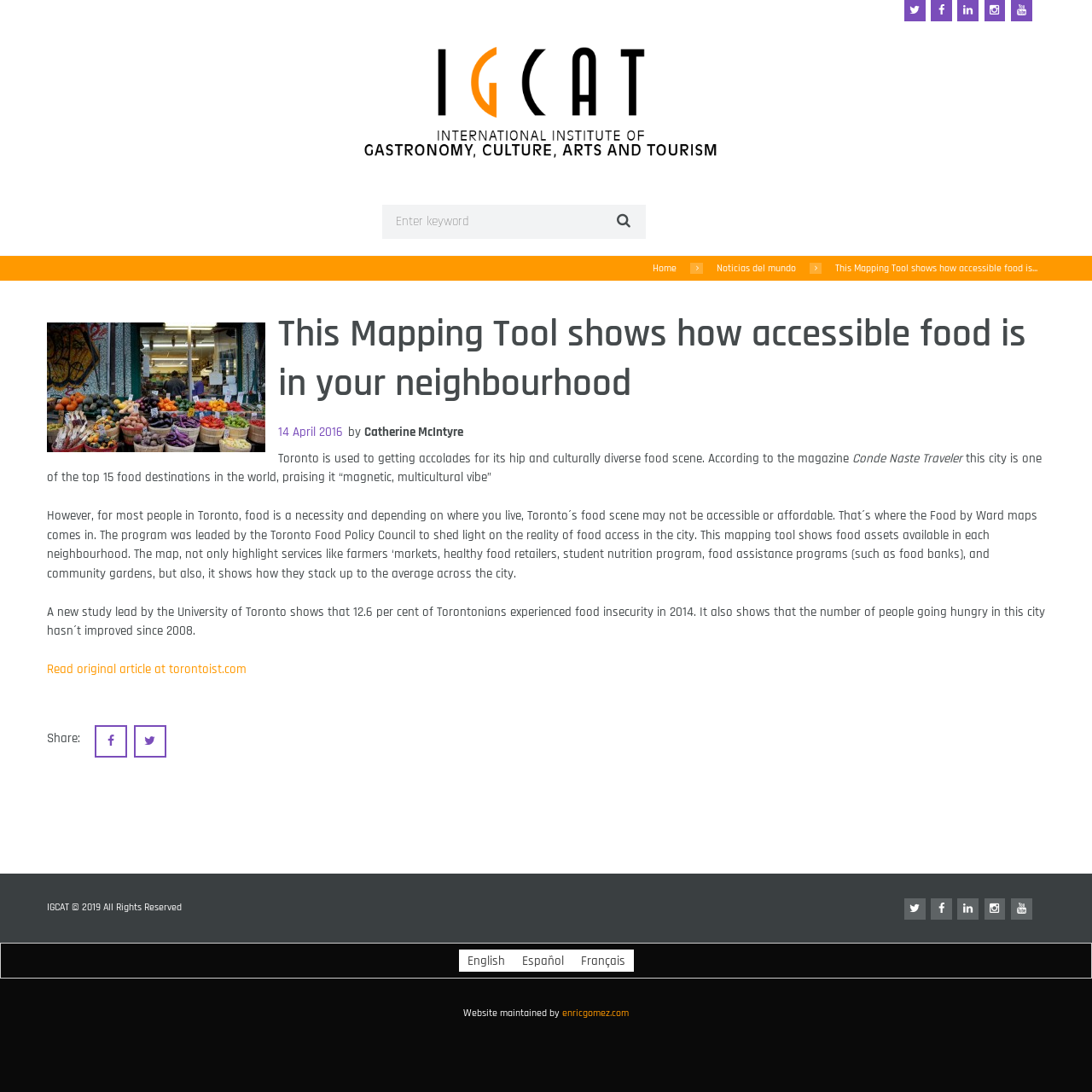Locate the bounding box coordinates of the element you need to click to accomplish the task described by this instruction: "Share on social media".

[0.087, 0.664, 0.117, 0.694]